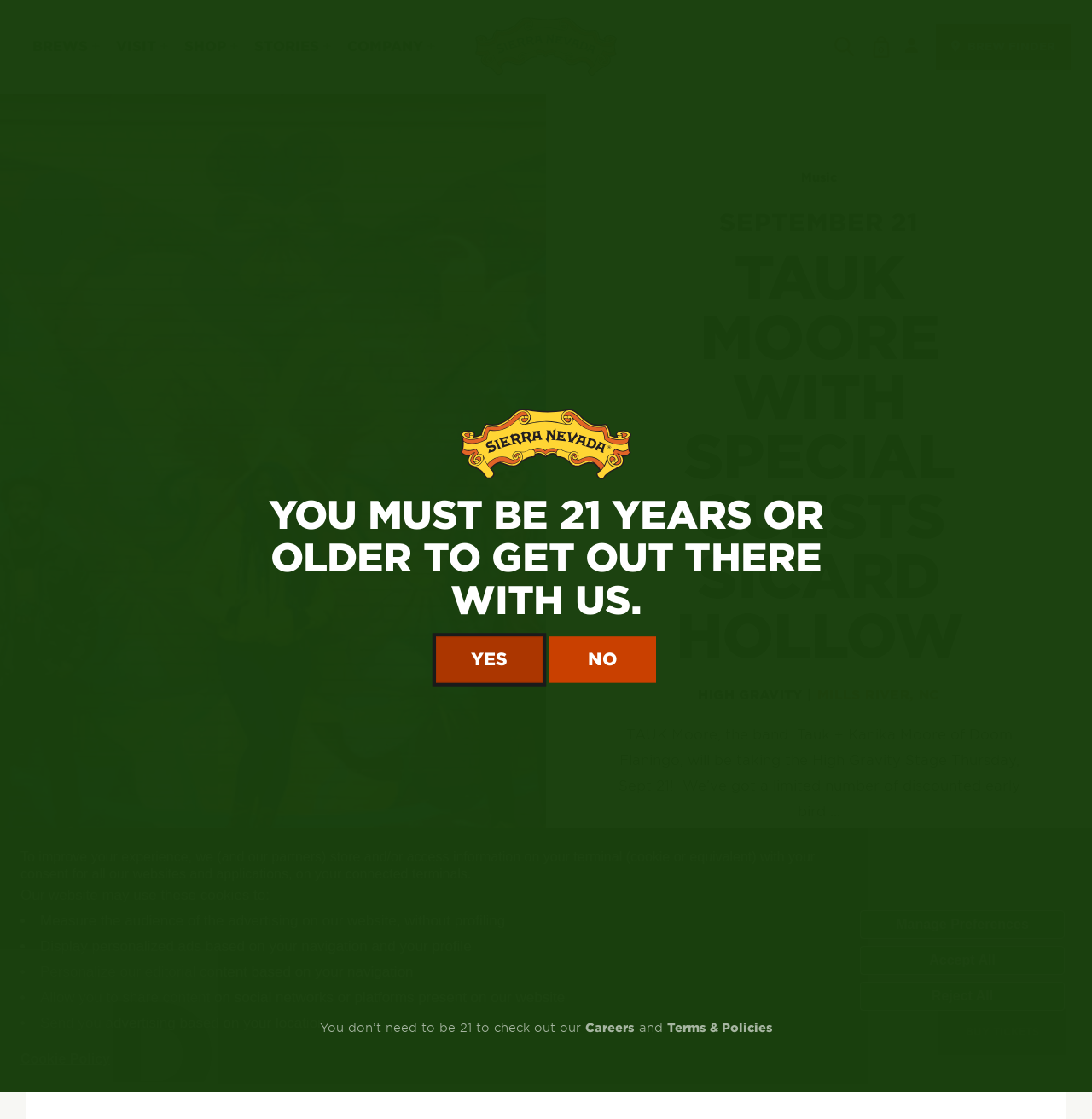Please find and report the bounding box coordinates of the element to click in order to perform the following action: "Open cart". The coordinates should be expressed as four float numbers between 0 and 1, in the format [left, top, right, bottom].

[0.799, 0.031, 0.816, 0.053]